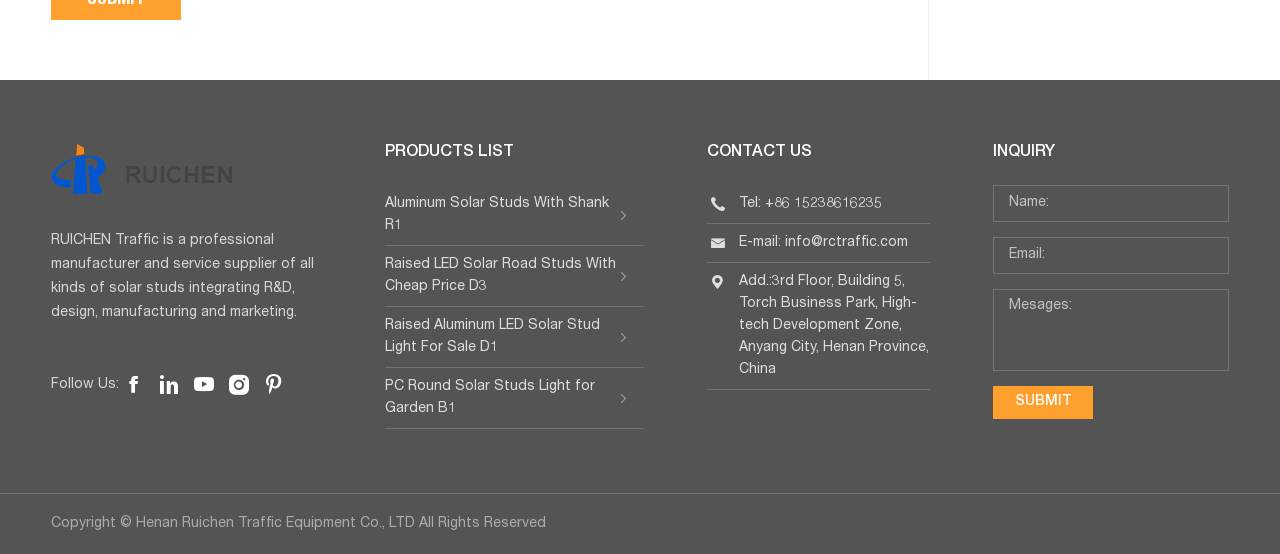Mark the bounding box of the element that matches the following description: "Tel: +86 15238616235".

[0.577, 0.356, 0.689, 0.381]